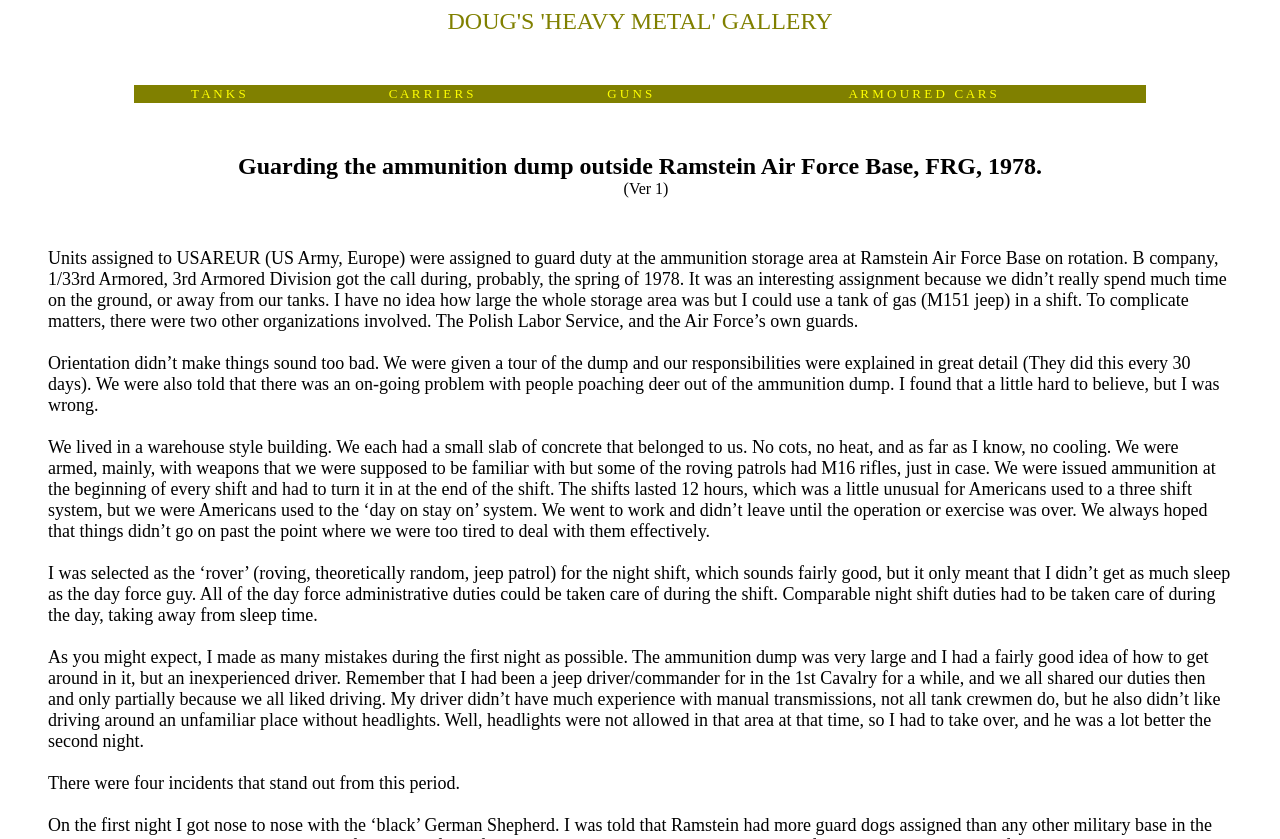Write a detailed summary of the webpage, including text, images, and layout.

The webpage appears to be a gallery or archive of military-related content, specifically focused on heavy metal vehicles. At the top of the page, there are two prominent headings: "HEAVY METAL" and "GALLERY". Below these headings, there is a table with four columns, each containing a different category of military vehicles: "T A N K S", "C A R R I E R S", "G U N S", and "A R M O U R E D C A R S".

Below the table, there is a blockquote section that contains a series of paragraphs describing a personal experience of guarding an ammunition dump outside Ramstein Air Force Base in 1978. The text is divided into several sections, each describing a different aspect of the experience, such as the orientation process, living conditions, and the duties of the guards. There are also several mentions of specific incidents that occurred during this period.

The text is accompanied by a few short captions, including one that describes a photo of the ammunition dump, and another that mentions a version number ("Ver 1"). Overall, the webpage appears to be a personal account or memoir of a military experience, with a focus on the details of daily life and the challenges faced by the guards.